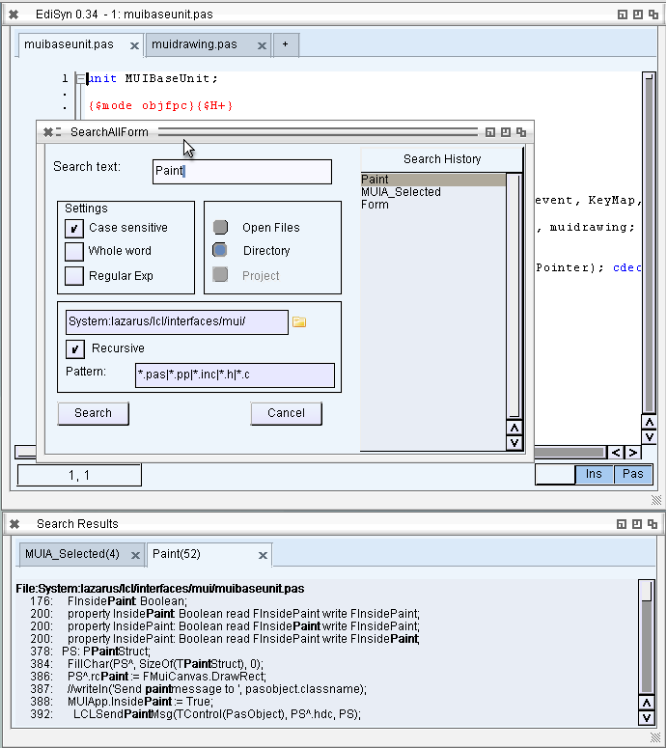What file types can be searched recursively?
Refer to the image and answer the question using a single word or phrase.

.pas, .pp, .inc, .h, .c